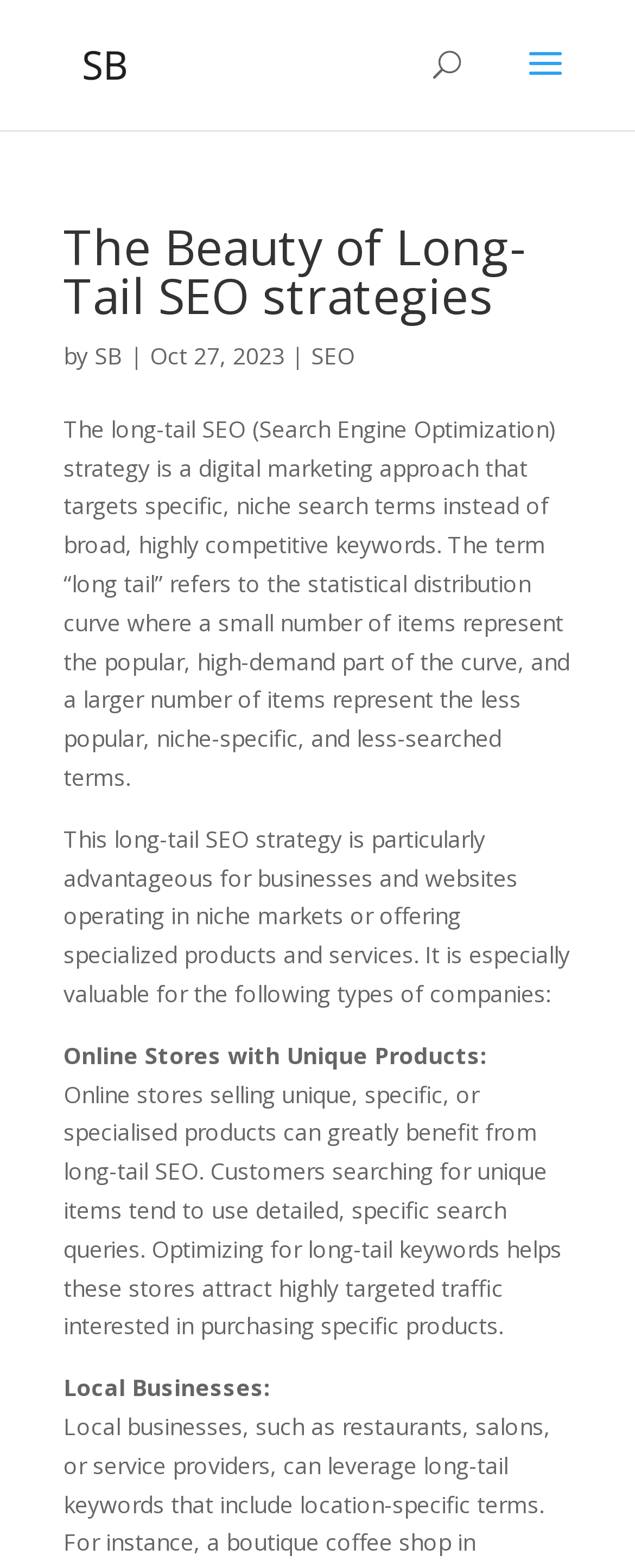What is the main topic of the article?
Using the information from the image, answer the question thoroughly.

The main topic of the article can be determined by reading the heading element with the text 'The Beauty of Long-Tail SEO strategies' and the subsequent StaticText elements that describe the long-tail SEO strategy.